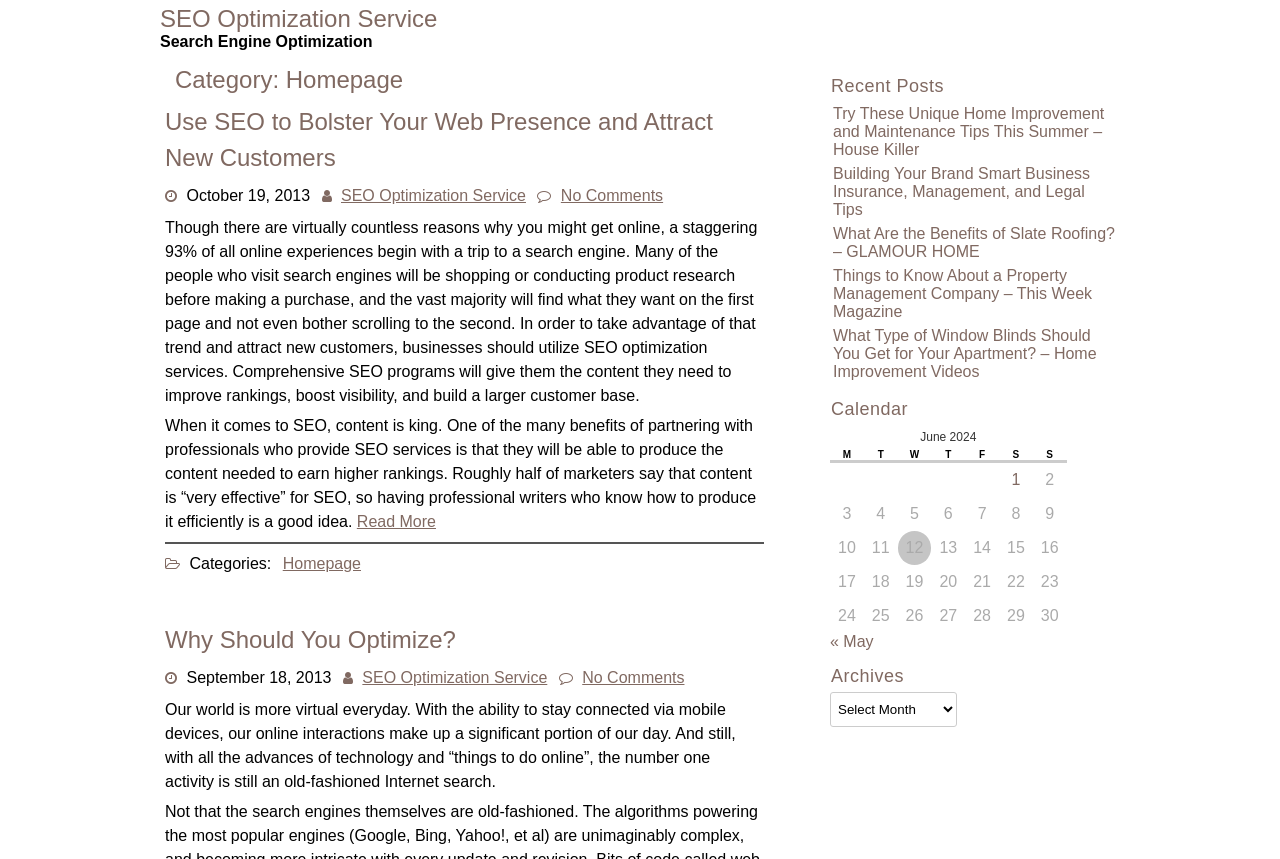Identify the bounding box coordinates necessary to click and complete the given instruction: "Read the article 'Use SEO to Bolster Your Web Presence and Attract New Customers'".

[0.129, 0.121, 0.596, 0.208]